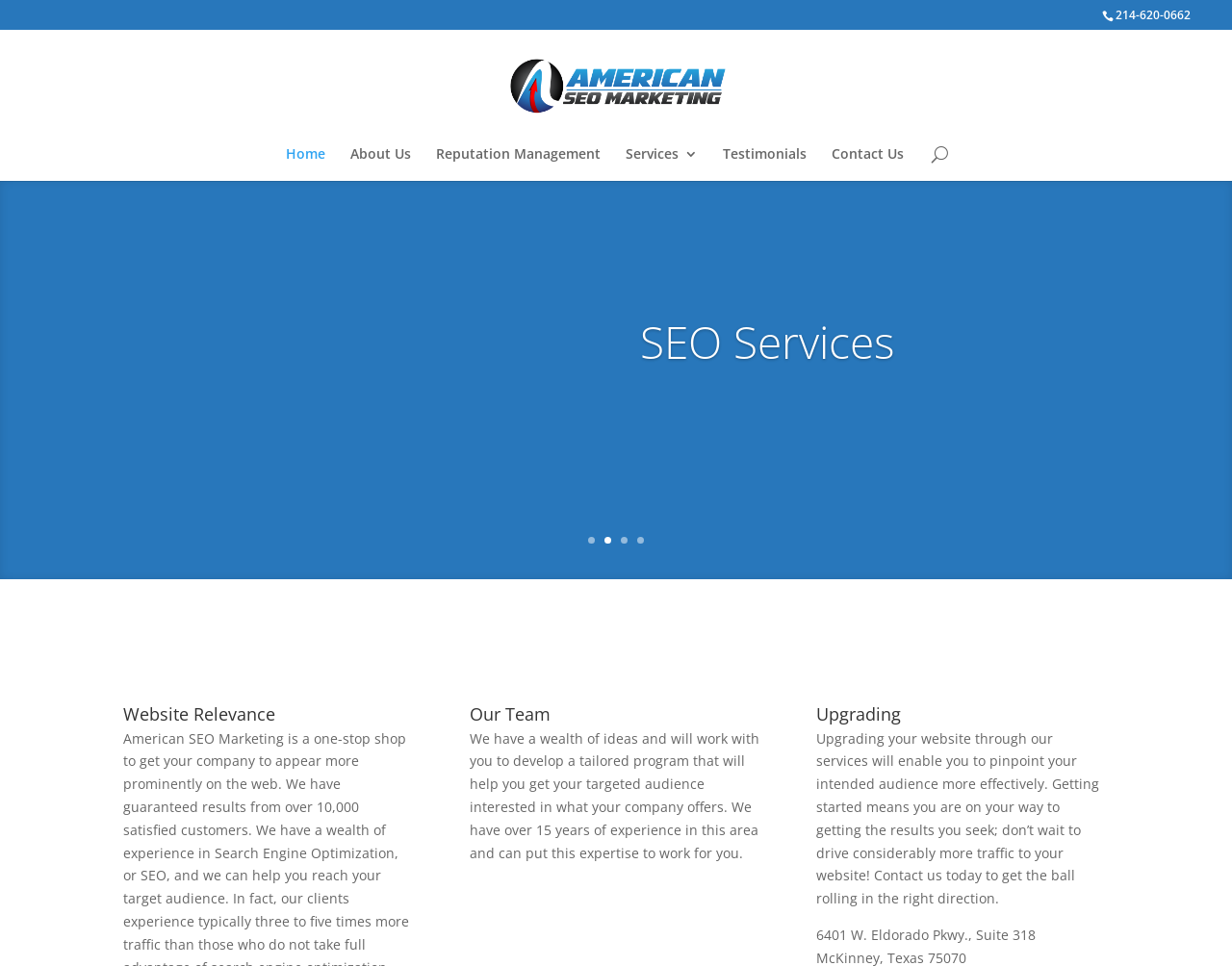Provide an in-depth caption for the elements present on the webpage.

The webpage is about an online marketing firm specializing in search engine optimization (SEO) services, with a focus on Frisco, Texas. At the top-right corner, there is a phone number, 214-620-0662, displayed prominently. Below it, there is a logo of "American SEO Marketing" with a link to the company's website.

The main navigation menu is located at the top-center of the page, featuring links to "Home", "About Us", "Reputation Management", "Services 3", "Testimonials", and "Contact Us". A search box is placed to the right of the navigation menu, allowing users to search for specific content on the website.

The main content area is divided into several sections. The first section is headed by "SEO Services" and features a series of links labeled "1", "2", "3", and "4", which may represent different SEO service packages or options.

The next section is titled "Website Relevance" and is followed by a section about "Our Team", which includes a brief paragraph describing the company's expertise and experience in online marketing. This section also features a heading titled "Upgrading", which discusses the benefits of upgrading a website through the company's services.

At the bottom of the page, there is a section with the company's address, 6401 W. Eldorado Pkwy., Suite 318, and a call-to-action to contact the company to get started with their services. Overall, the webpage is designed to promote the company's SEO services and expertise, with a focus on helping businesses improve their online presence.